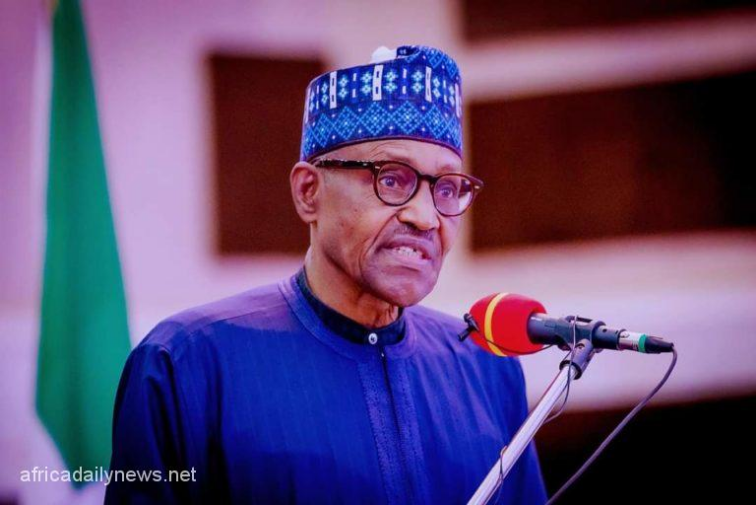From the details in the image, provide a thorough response to the question: What is the significance of the red cover on the microphone?

The red cover on the microphone emphasizes the importance of the occasion, which is the 62nd anniversary of Nigeria's independence. The use of red, a bold and attention-grabbing color, highlights the significance of the event and the president's speech.